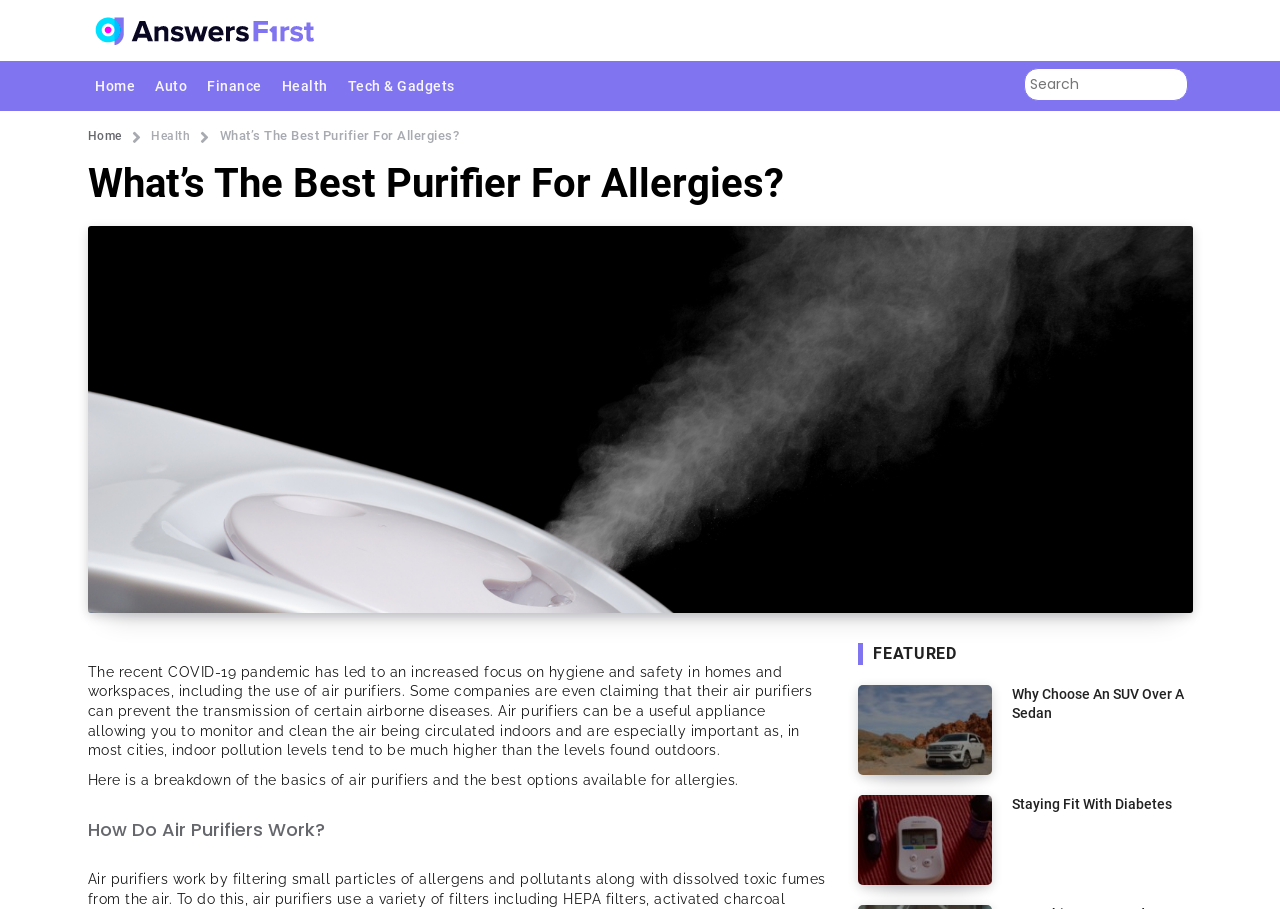Extract the bounding box coordinates for the UI element described as: "Health".

[0.118, 0.142, 0.148, 0.157]